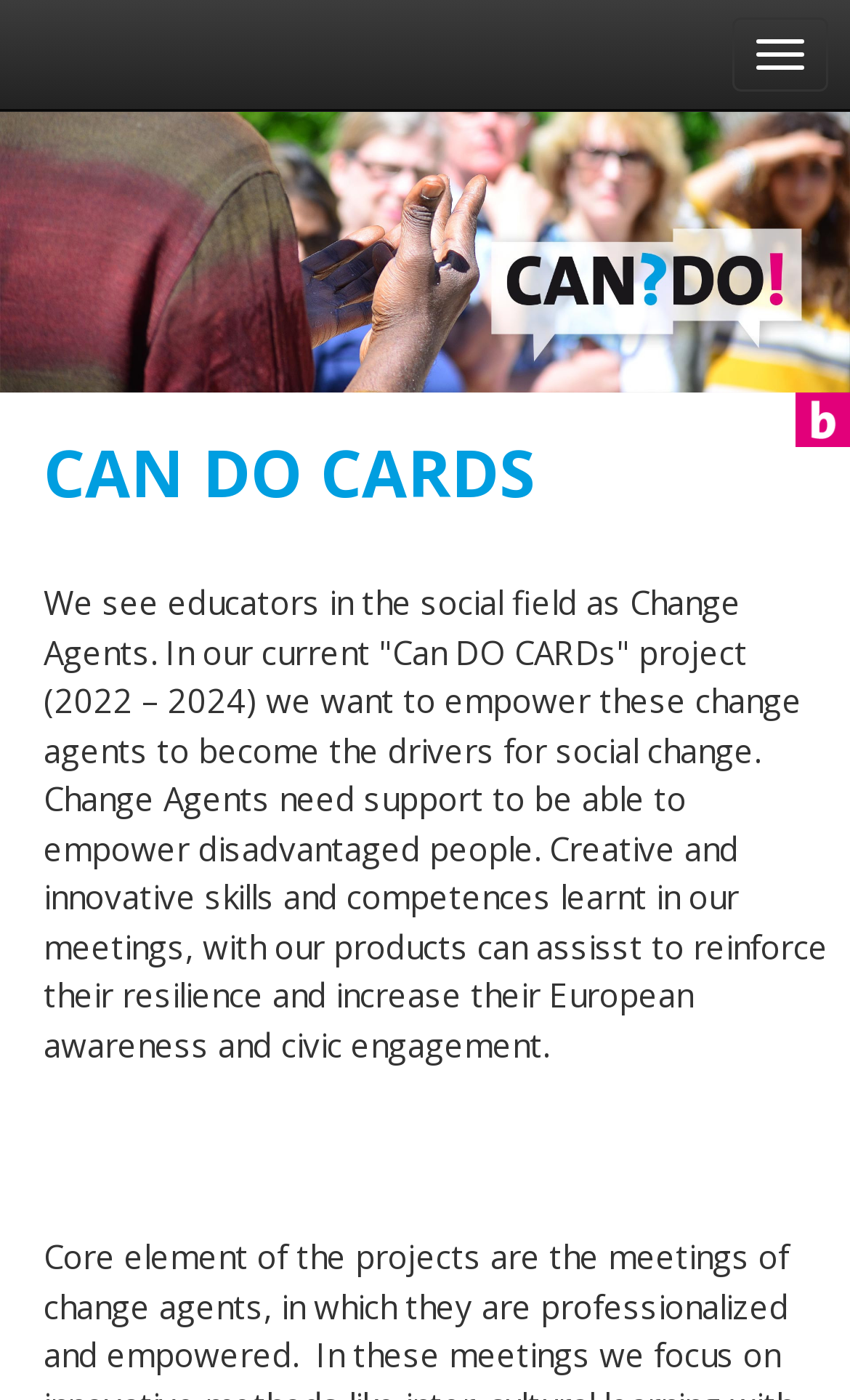Identify and provide the title of the webpage.

CAN DO CARDS